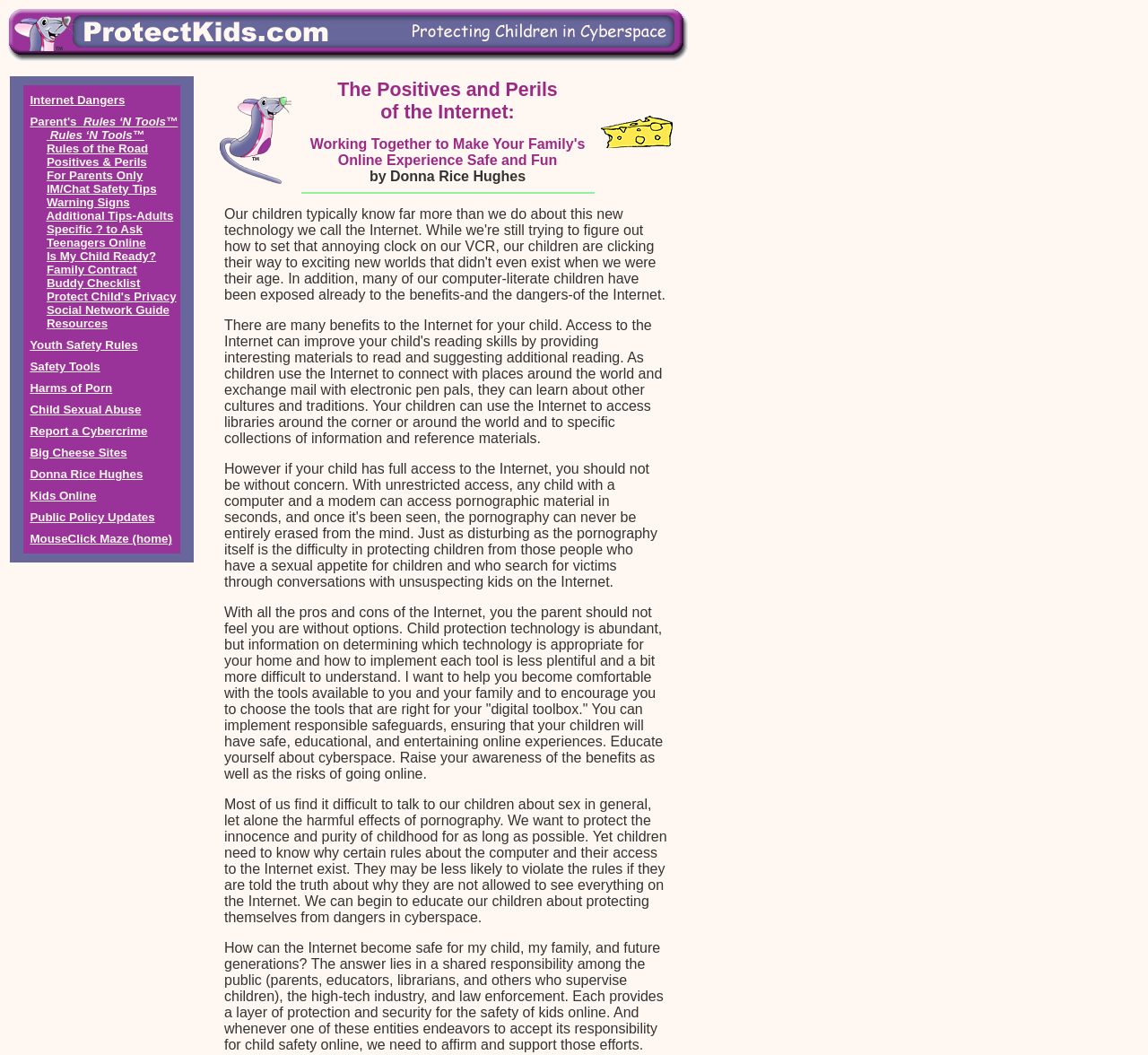Respond to the question below with a concise word or phrase:
What is the text of the first link in the table?

Internet Dangers